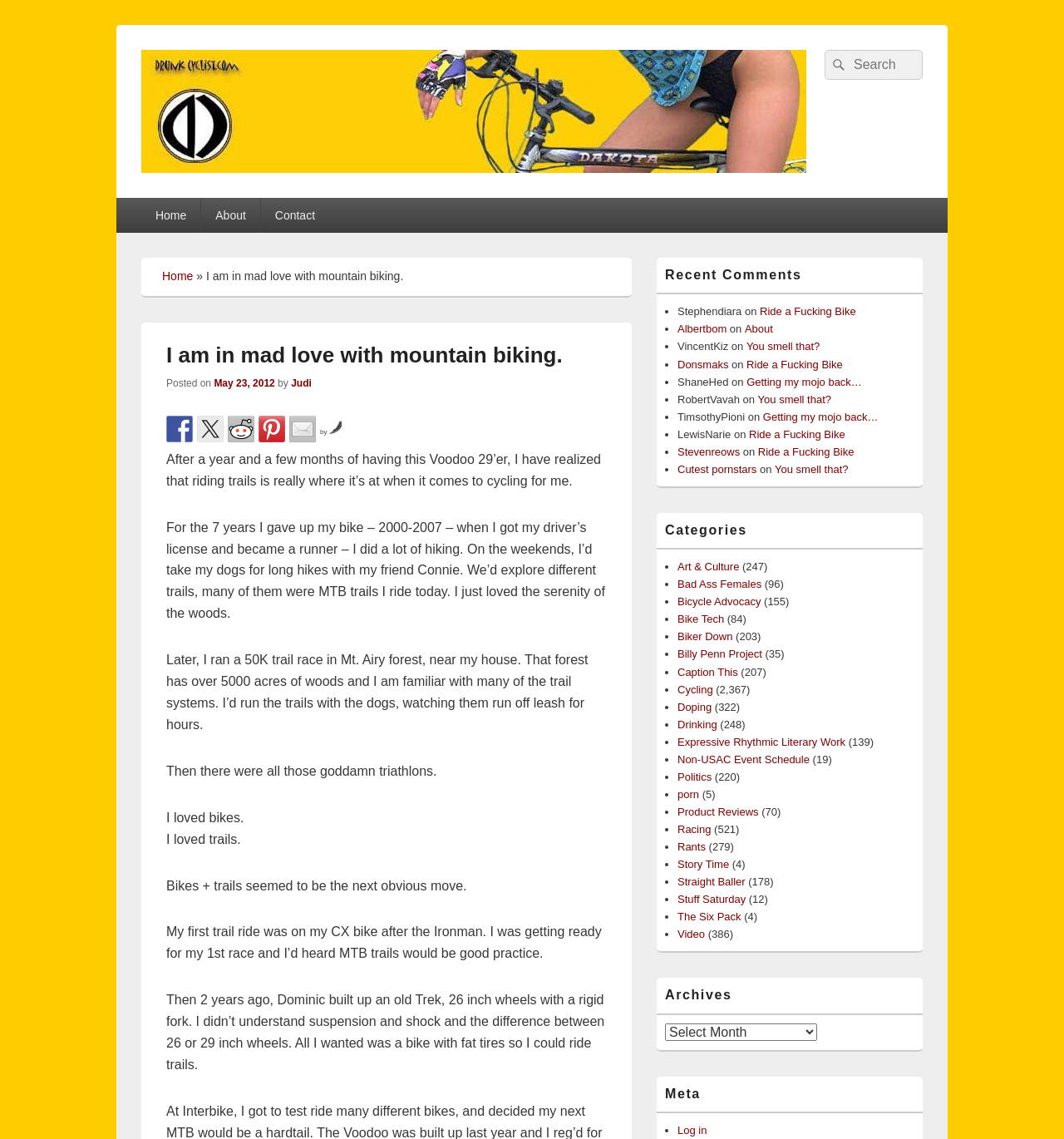What is the name of the website? Analyze the screenshot and reply with just one word or a short phrase.

Drunkcyclist.com